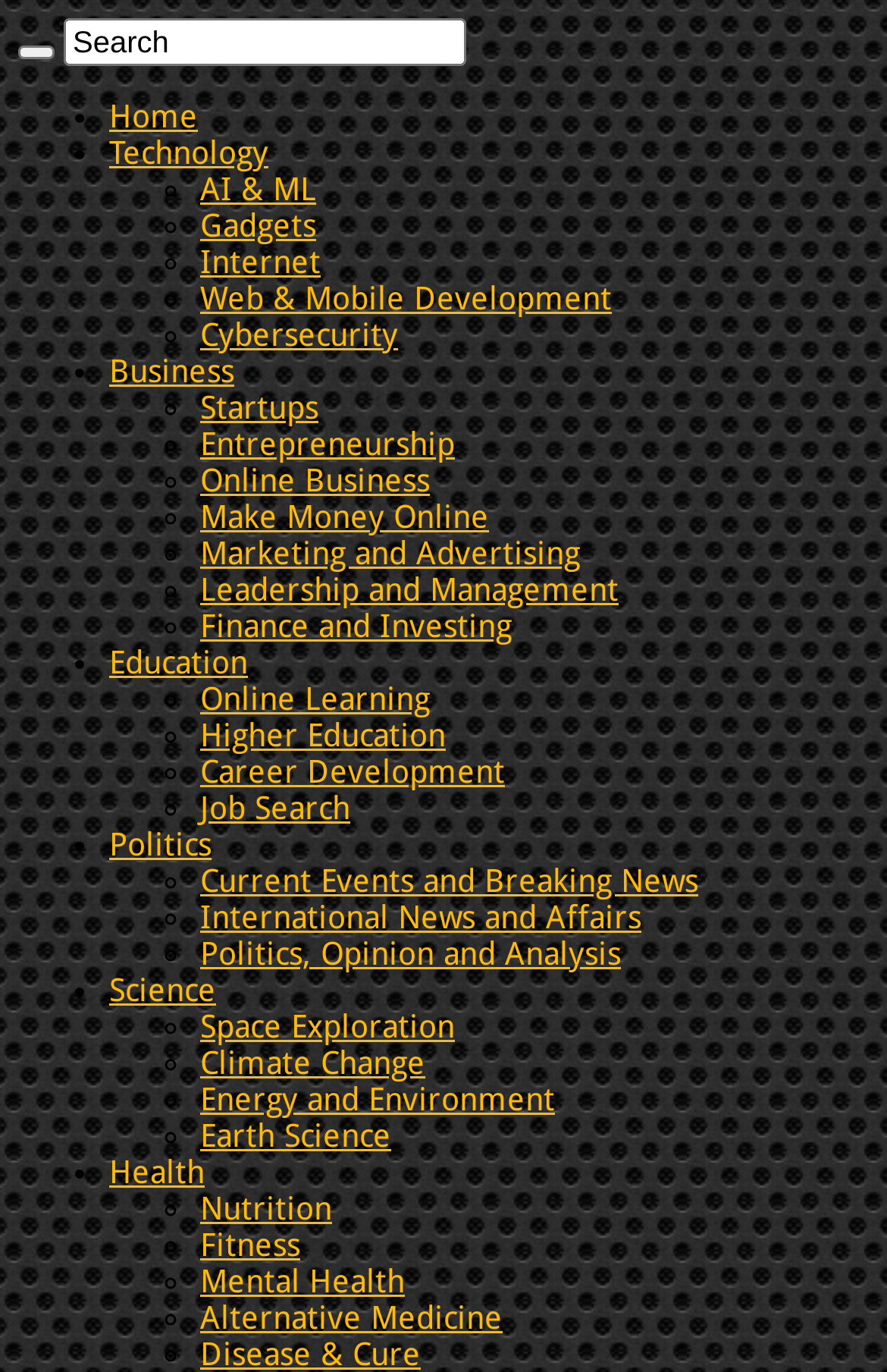Please identify the bounding box coordinates of the element I should click to complete this instruction: 'Search for something'. The coordinates should be given as four float numbers between 0 and 1, like this: [left, top, right, bottom].

[0.072, 0.013, 0.526, 0.048]